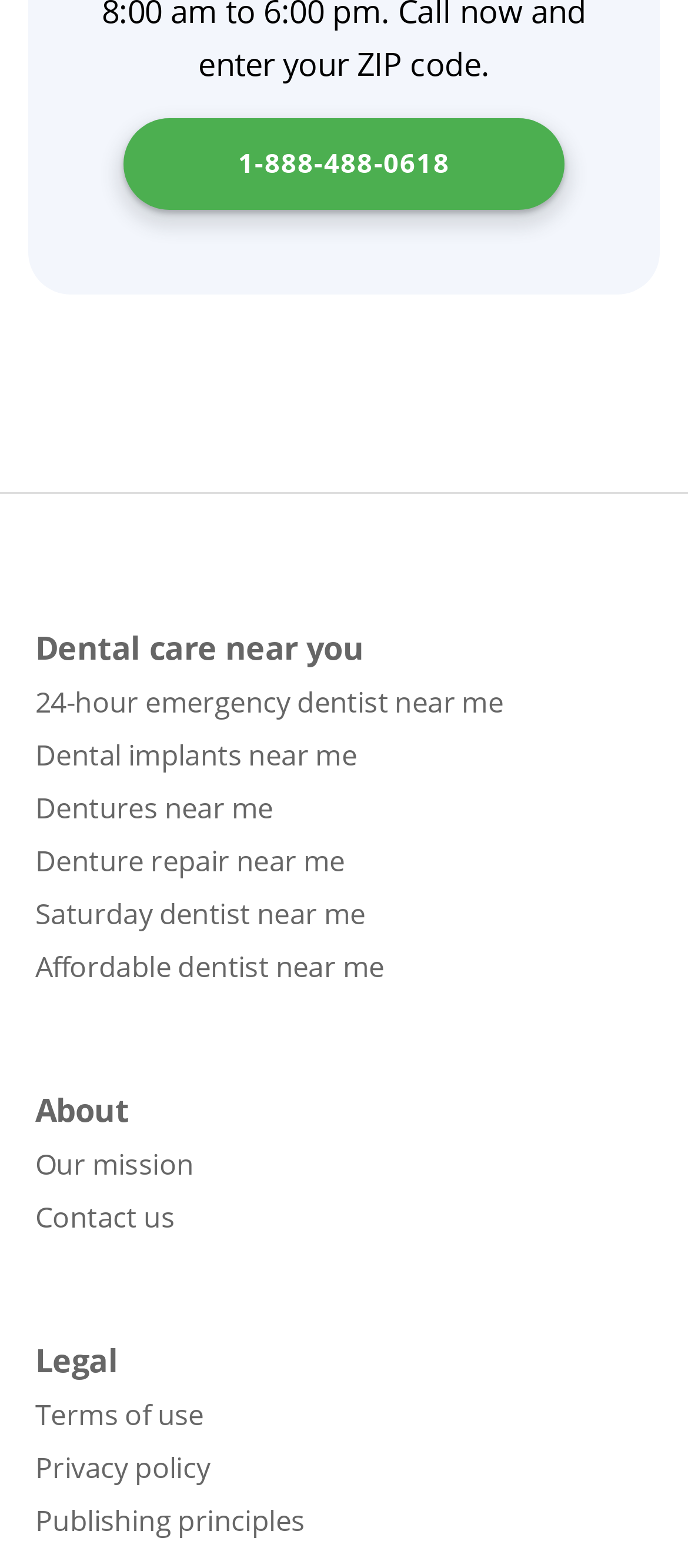How many links are in the 'Legal' section?
Examine the image closely and answer the question with as much detail as possible.

The 'Legal' section is located near the bottom of the webpage and contains three links: 'Terms of use', 'Privacy policy', and 'Publishing principles'. These links likely relate to the website's legal terms and conditions.